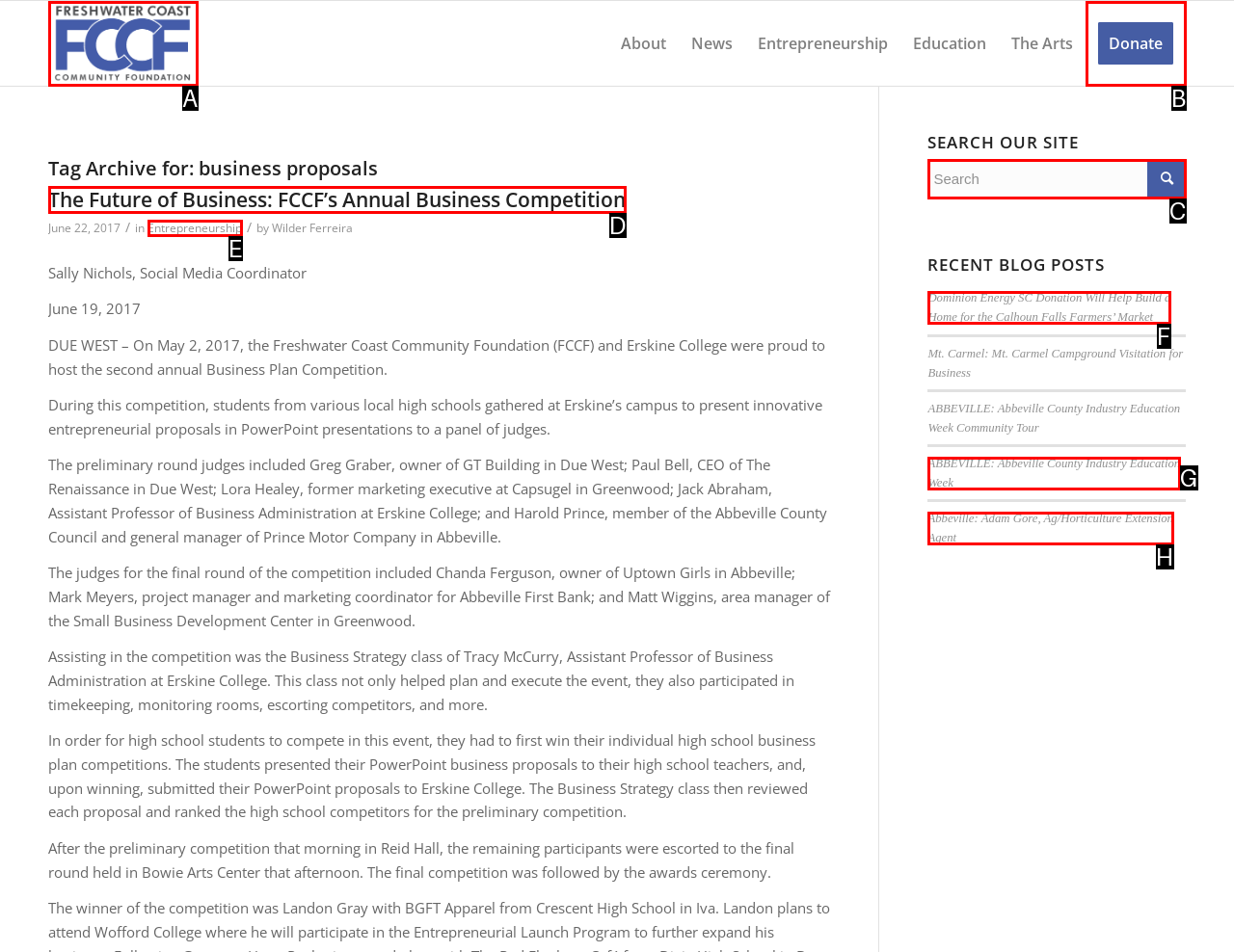Identify the letter of the UI element that fits the description: Donate
Respond with the letter of the option directly.

B